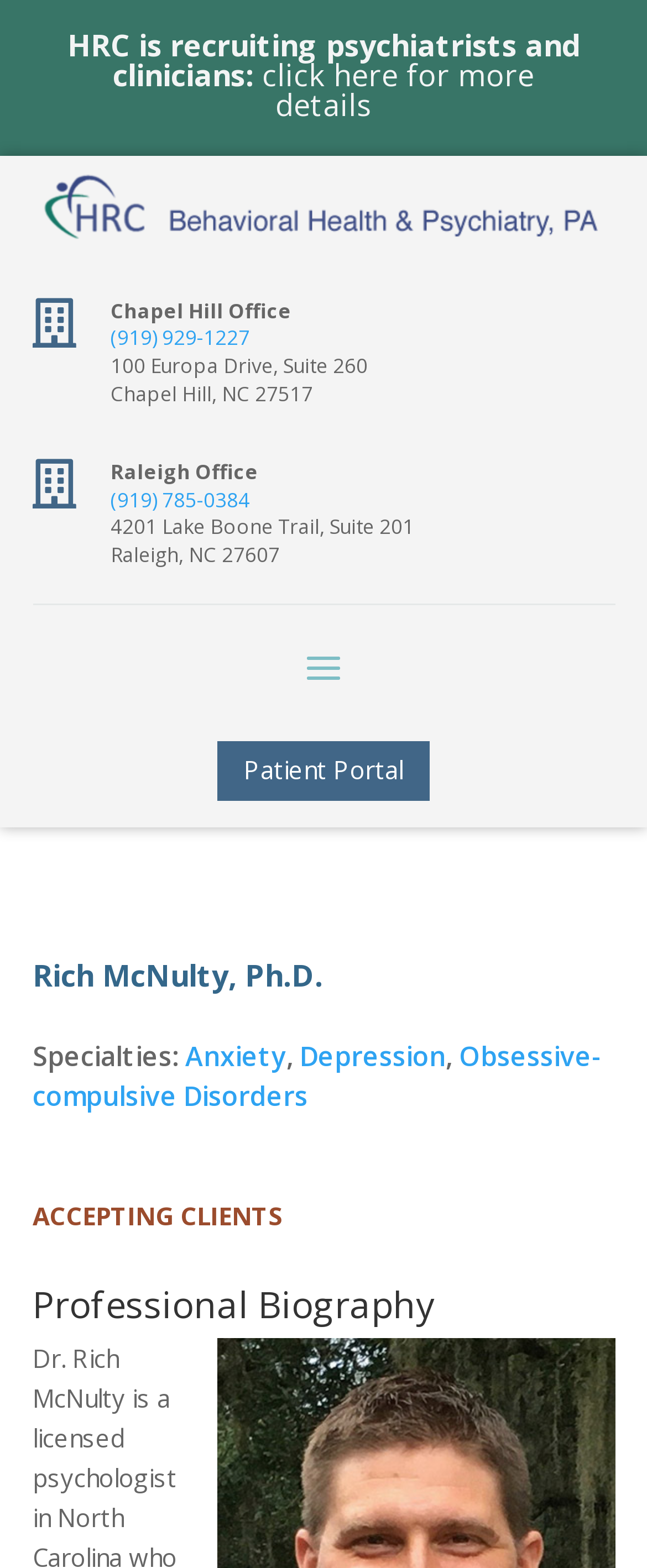Is Rich McNulty, Ph.D. accepting new clients?
Please use the image to provide an in-depth answer to the question.

I looked for any indication of whether Rich McNulty, Ph.D. is accepting new clients and found the text 'ACCEPTING CLIENTS' on the webpage, which suggests that the answer is yes.